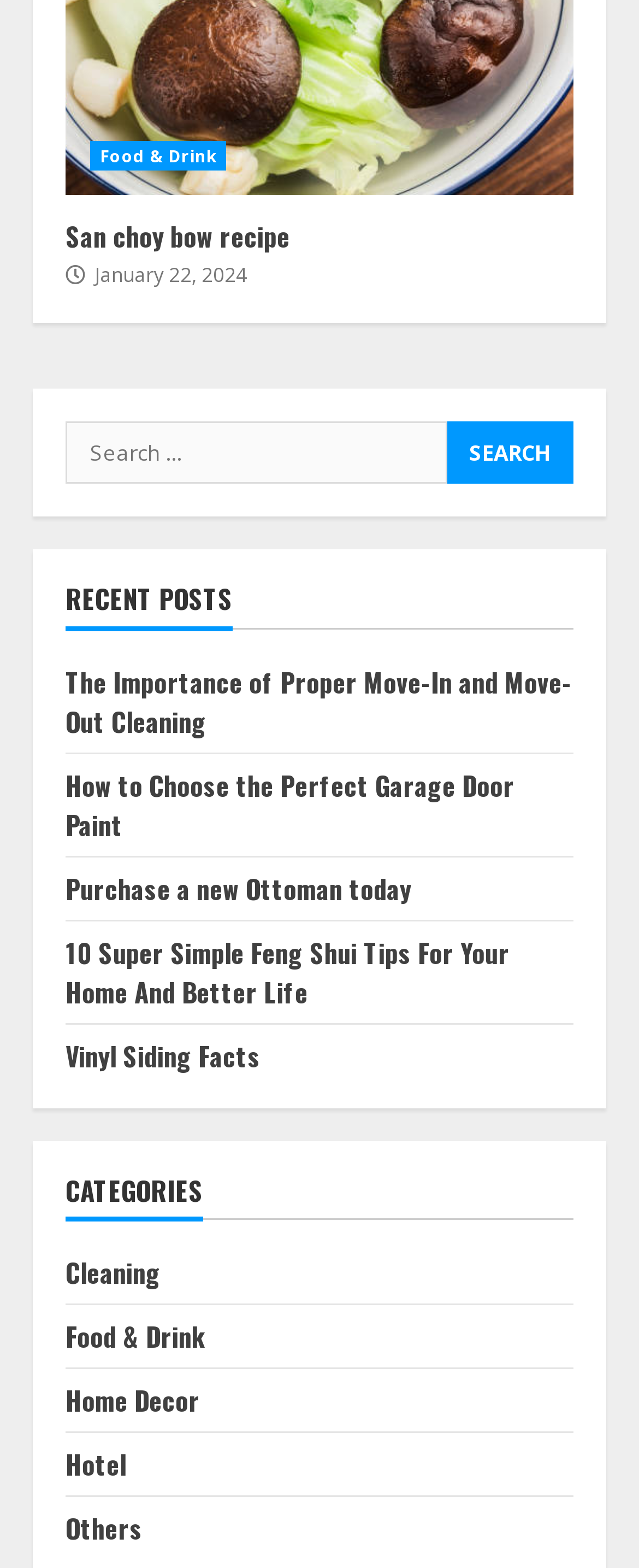Please identify the bounding box coordinates of where to click in order to follow the instruction: "Learn about Vinyl Siding Facts".

[0.103, 0.66, 0.408, 0.686]